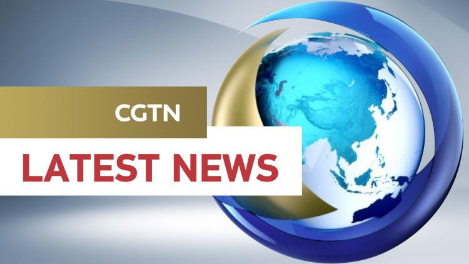What is the overall design conveying?
Please craft a detailed and exhaustive response to the question.

The caption states that the overall modern design conveys a sense of professionalism and urgency in delivering current events, which suggests that the design is intended to convey a sense of expertise and timely reporting.